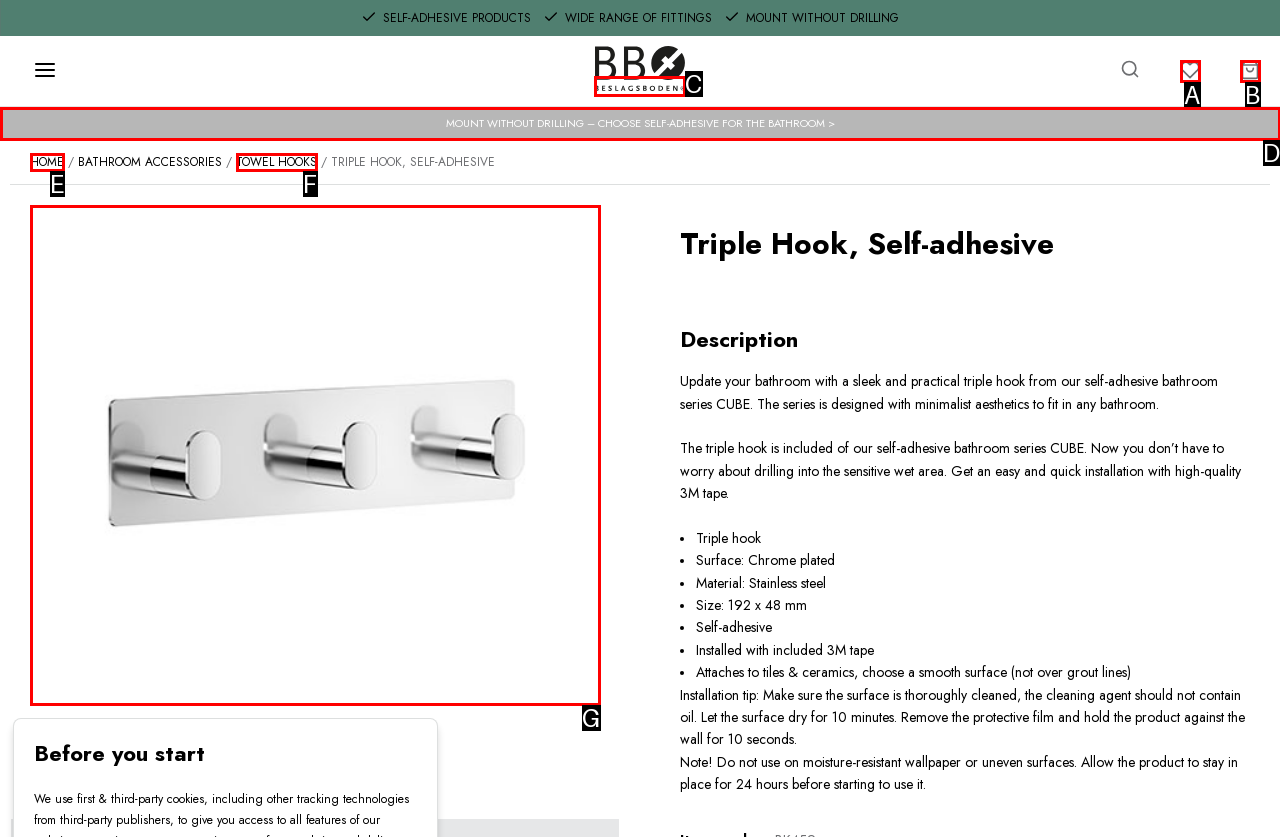Based on the description: 0, select the HTML element that best fits. Reply with the letter of the correct choice from the options given.

B